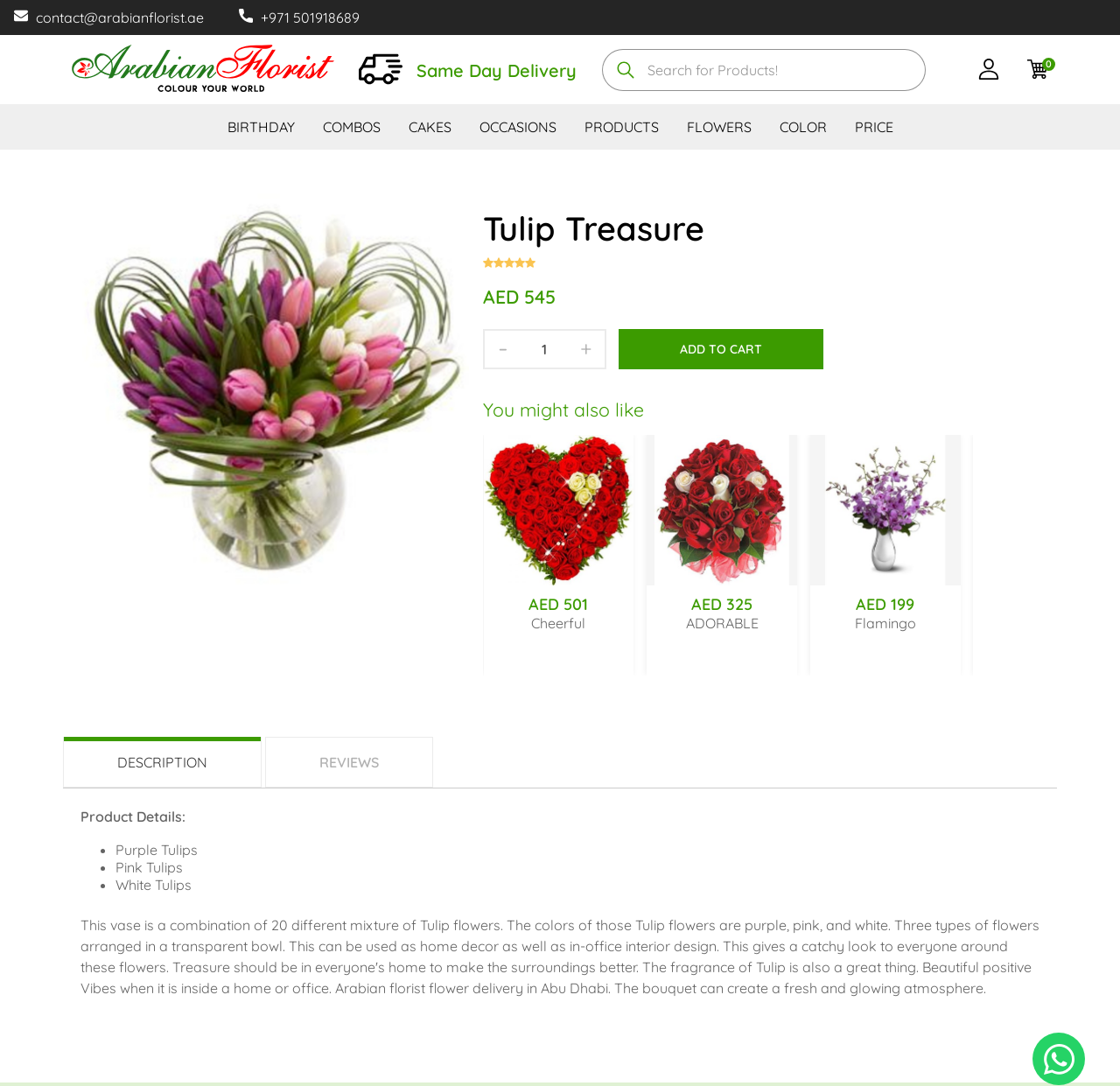Analyze the image and provide a detailed answer to the question: What is the purpose of the 'ADD TO CART' button?

The 'ADD TO CART' button is a call-to-action that allows users to add the Tulip Treasure arrangement to their shopping cart, indicating their intention to purchase the product.